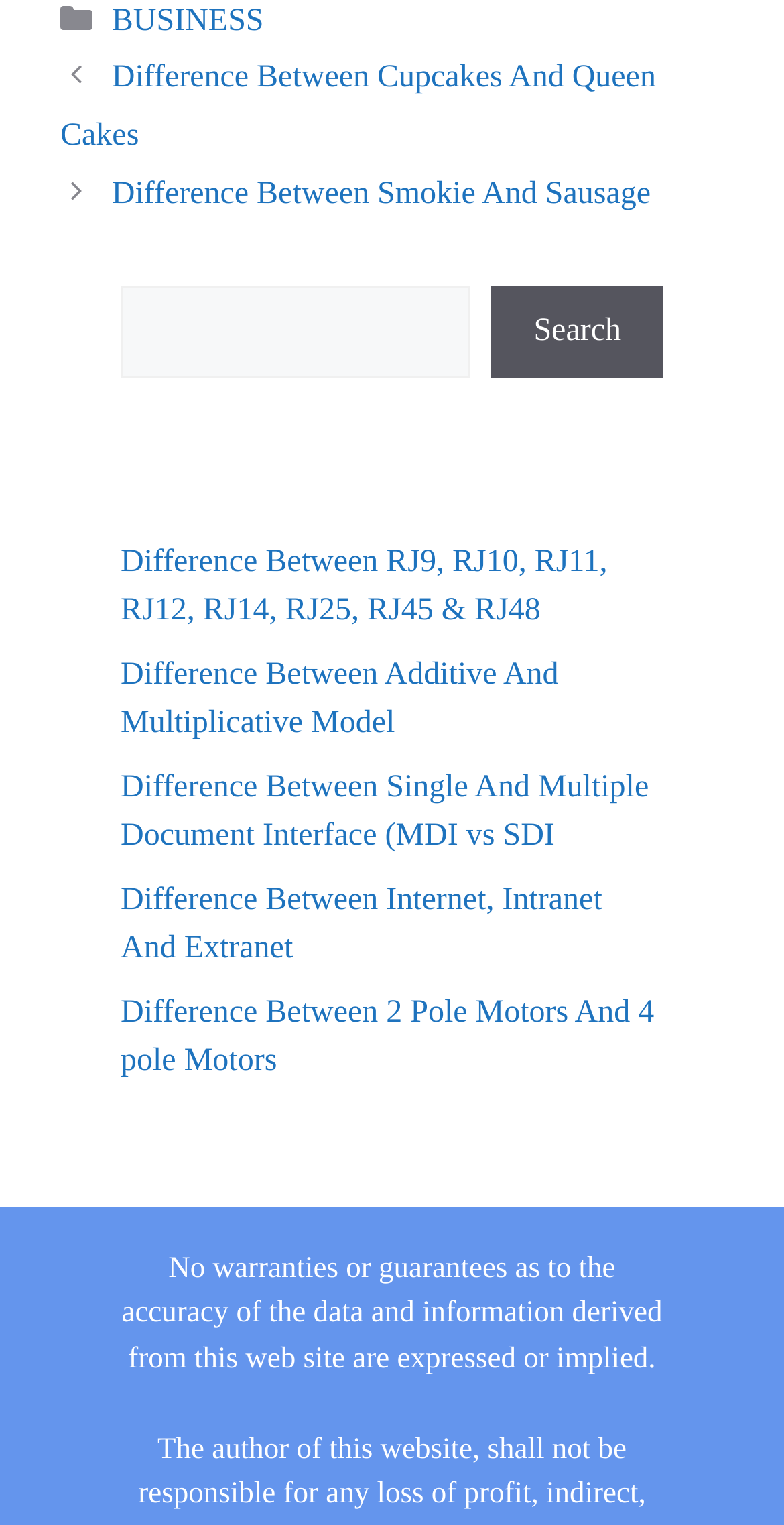Please specify the bounding box coordinates in the format (top-left x, top-left y, bottom-right x, bottom-right y), with values ranging from 0 to 1. Identify the bounding box for the UI component described as follows: parent_node: Search name="s"

[0.154, 0.187, 0.601, 0.248]